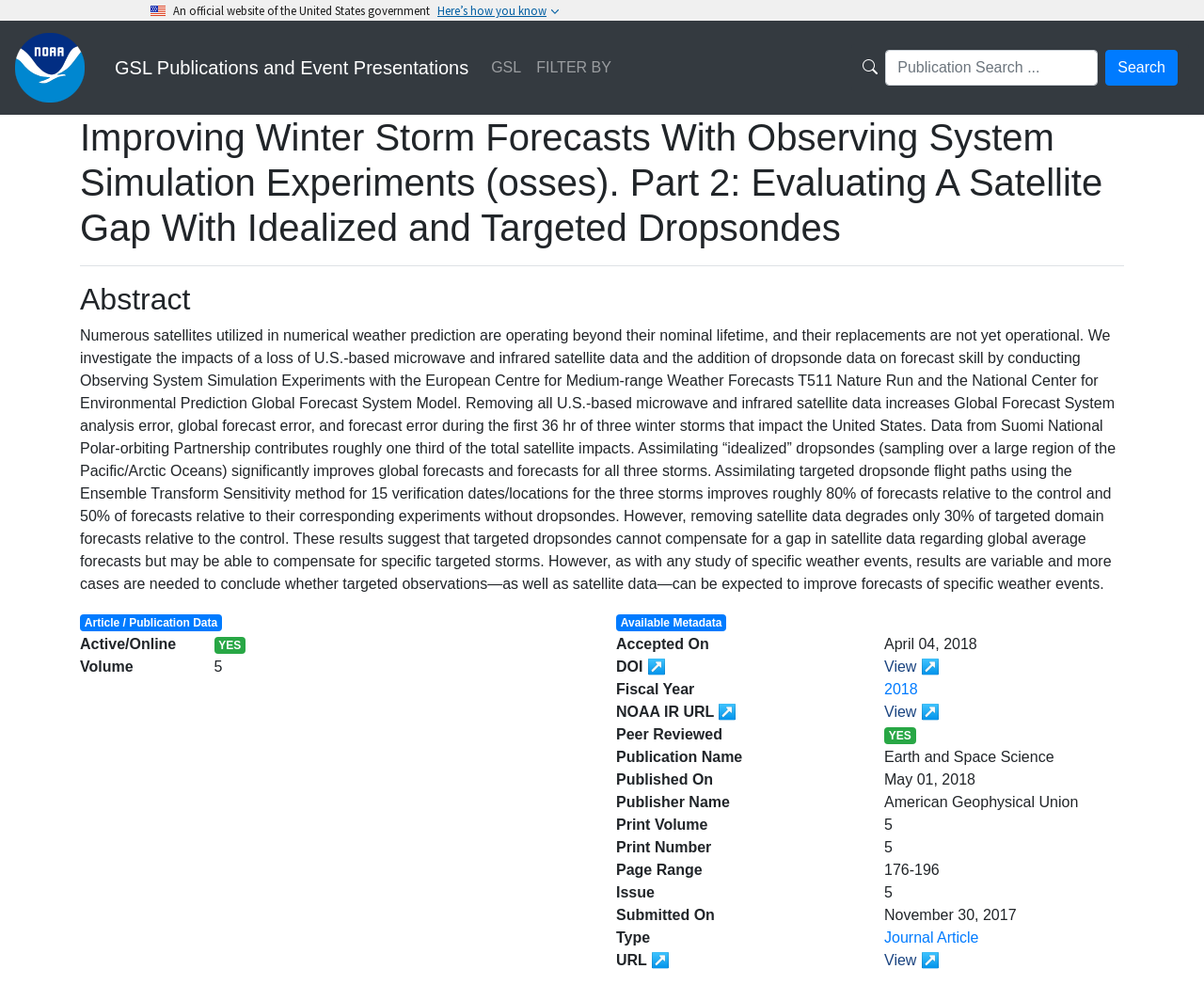Identify the bounding box coordinates of the area you need to click to perform the following instruction: "Search for a specific publication".

[0.918, 0.051, 0.978, 0.087]